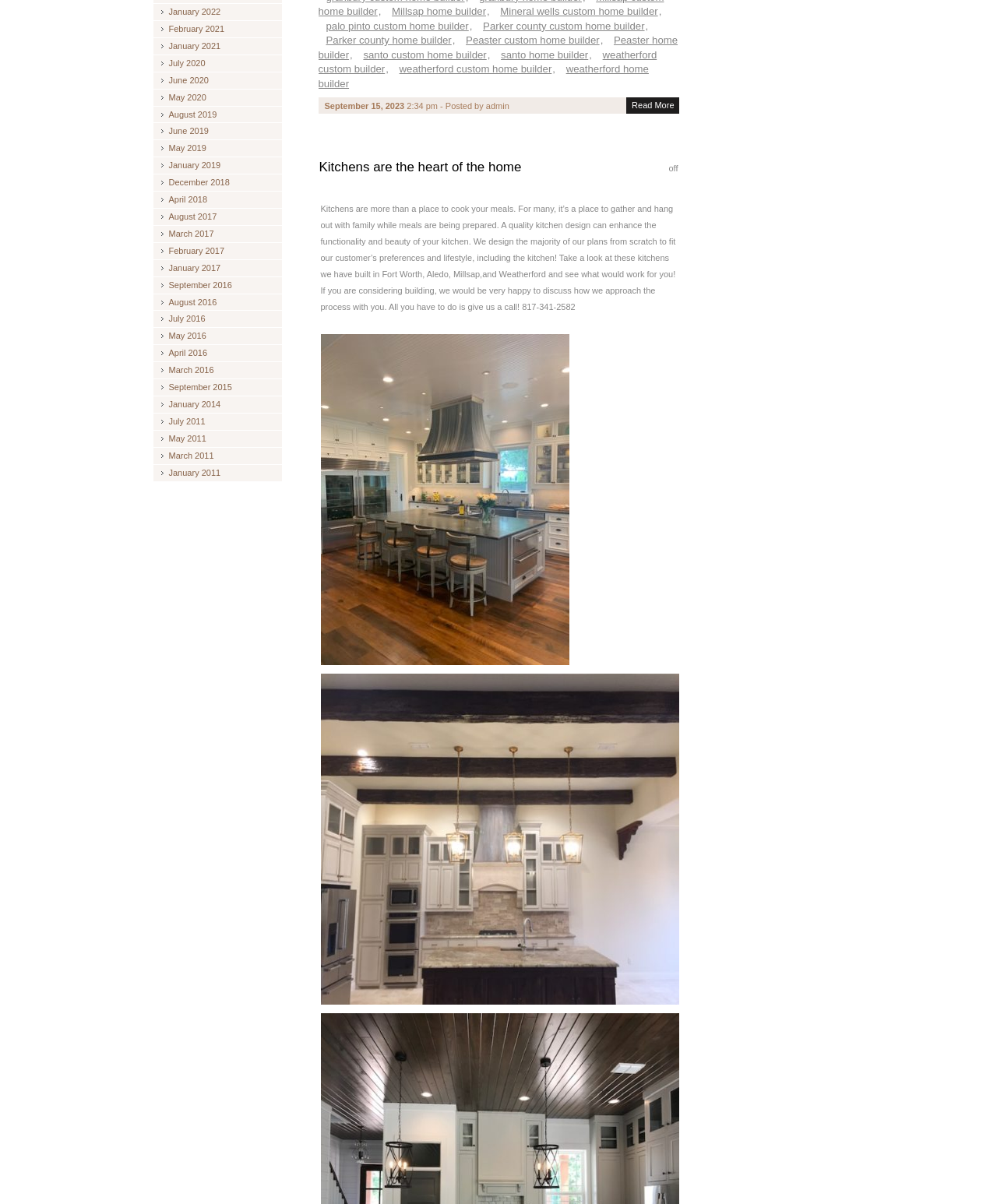Please find the bounding box coordinates in the format (top-left x, top-left y, bottom-right x, bottom-right y) for the given element description. Ensure the coordinates are floating point numbers between 0 and 1. Description: Laser Stone Fragmentation

None